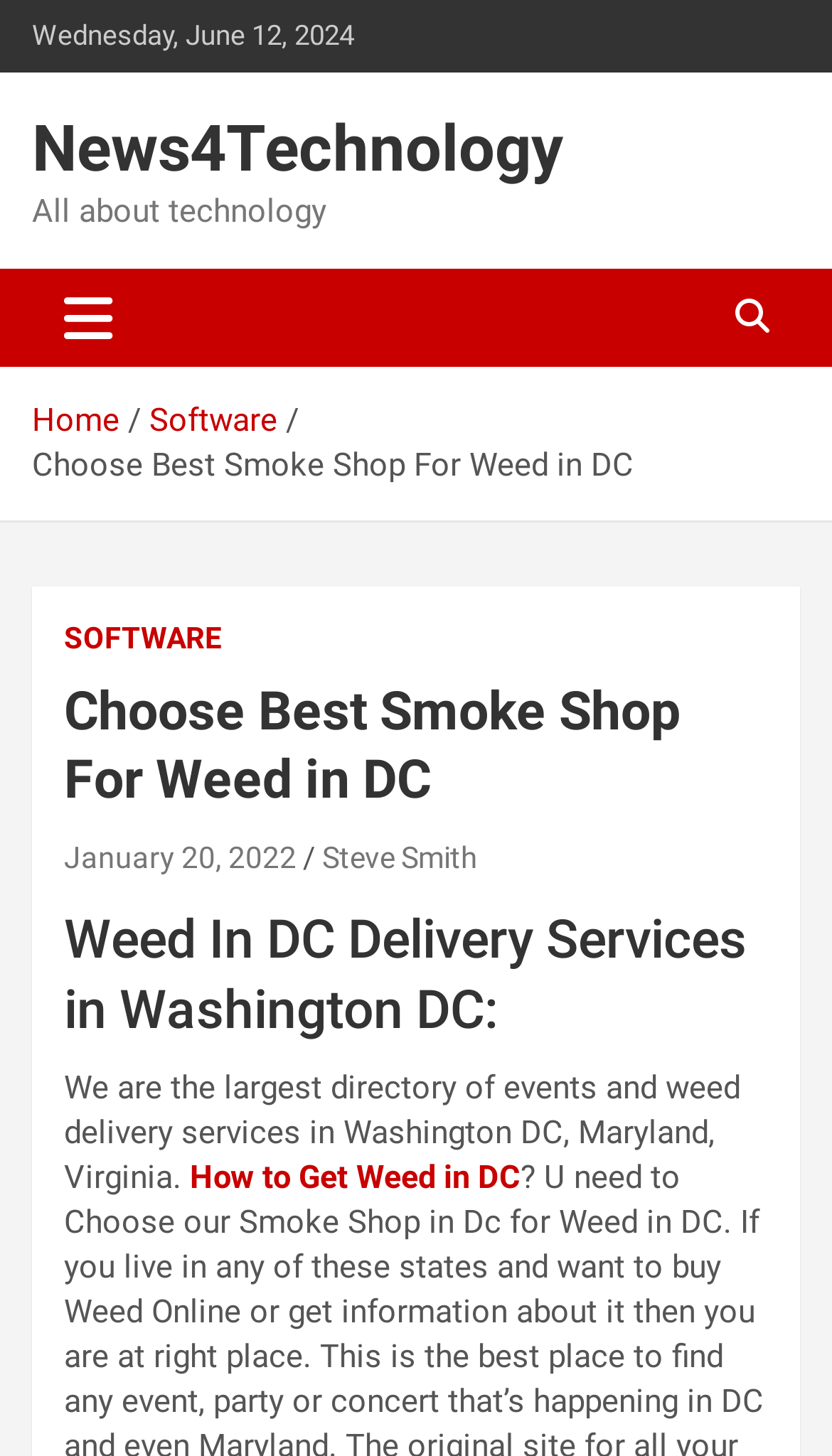Can you extract the primary headline text from the webpage?

Choose Best Smoke Shop For Weed in DC